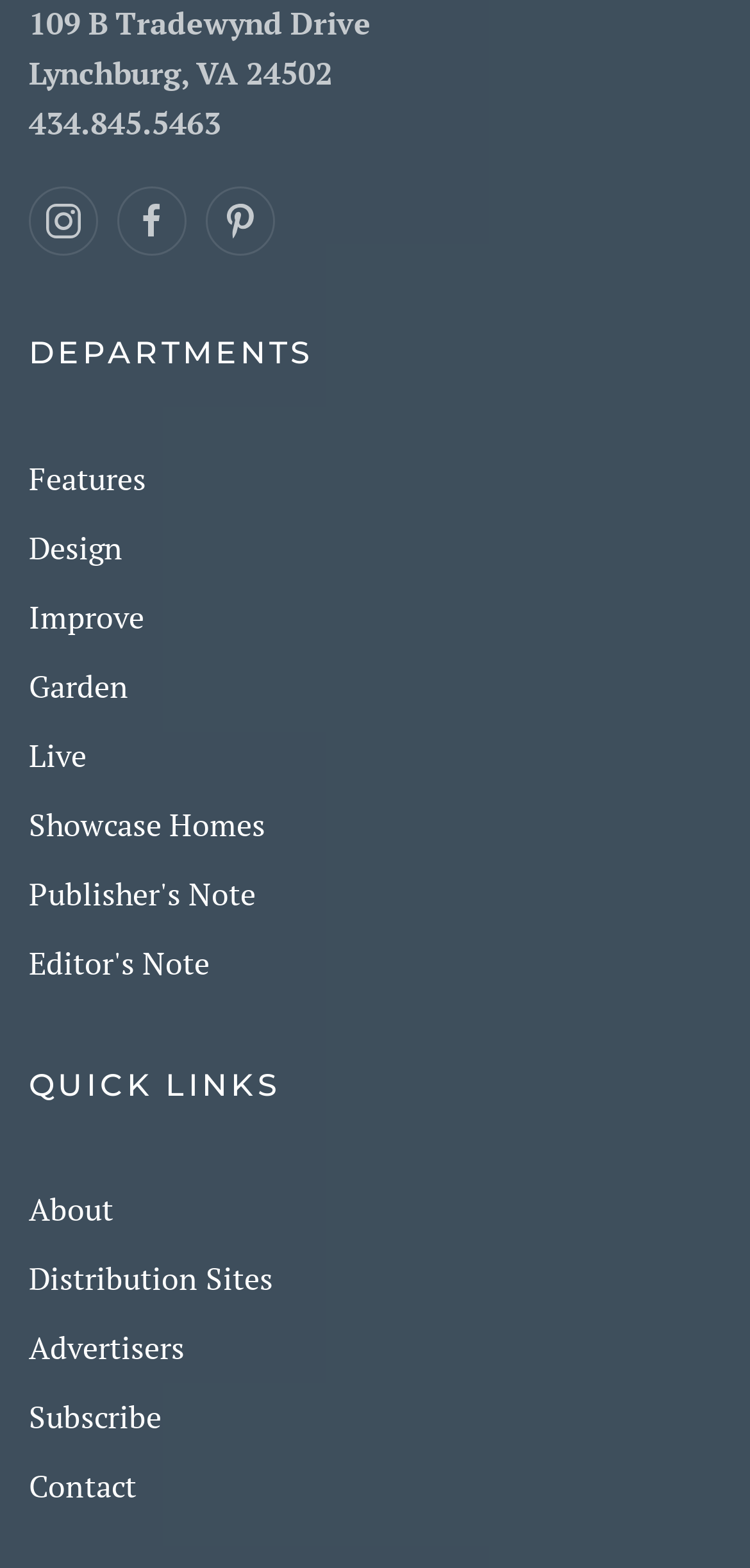Given the element description "Distribution Sites", identify the bounding box of the corresponding UI element.

[0.038, 0.802, 0.364, 0.829]